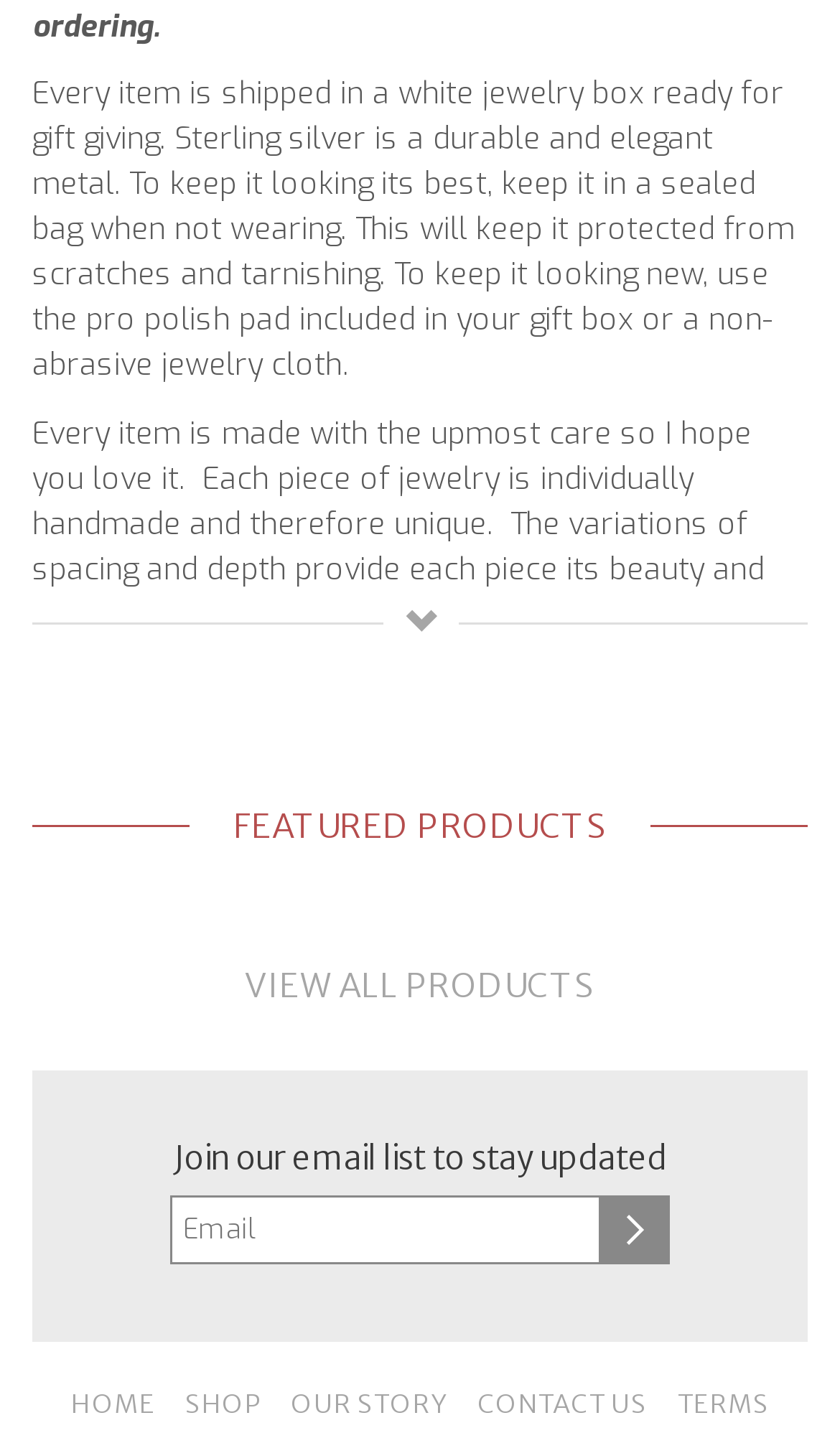What is the section below the text about jewelry care?
Refer to the image and provide a thorough answer to the question.

After the text about jewelry care, there is a heading that says 'FEATURED PRODUCTS', which suggests that the section below is showcasing featured products.